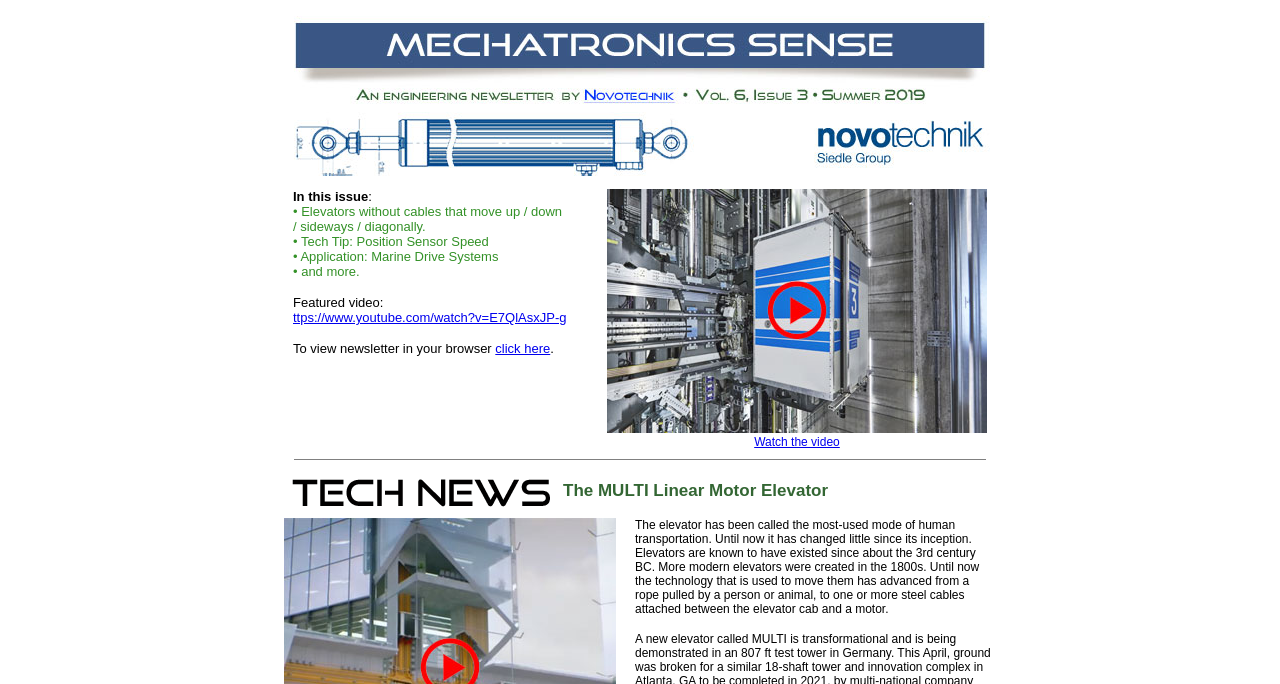Give a full account of the webpage's elements and their arrangement.

The webpage is about Mechatronics, specifically Volume 6, Issue 3. At the top, there is a logo of "Novotechnik" accompanied by an image. Below the logo, there is a section that summarizes the content of the issue, which includes articles about elevators without cables, a tech tip on position sensor speed, an application on marine drive systems, and more. There is also a featured video with a link to YouTube. Additionally, there is an option to view the newsletter in a browser with a "click here" link.

Below this section, there is a horizontal separator line. Following the separator, there is a section that highlights a specific article, "The MULTI Linear Motor Elevator", with a link to read more.